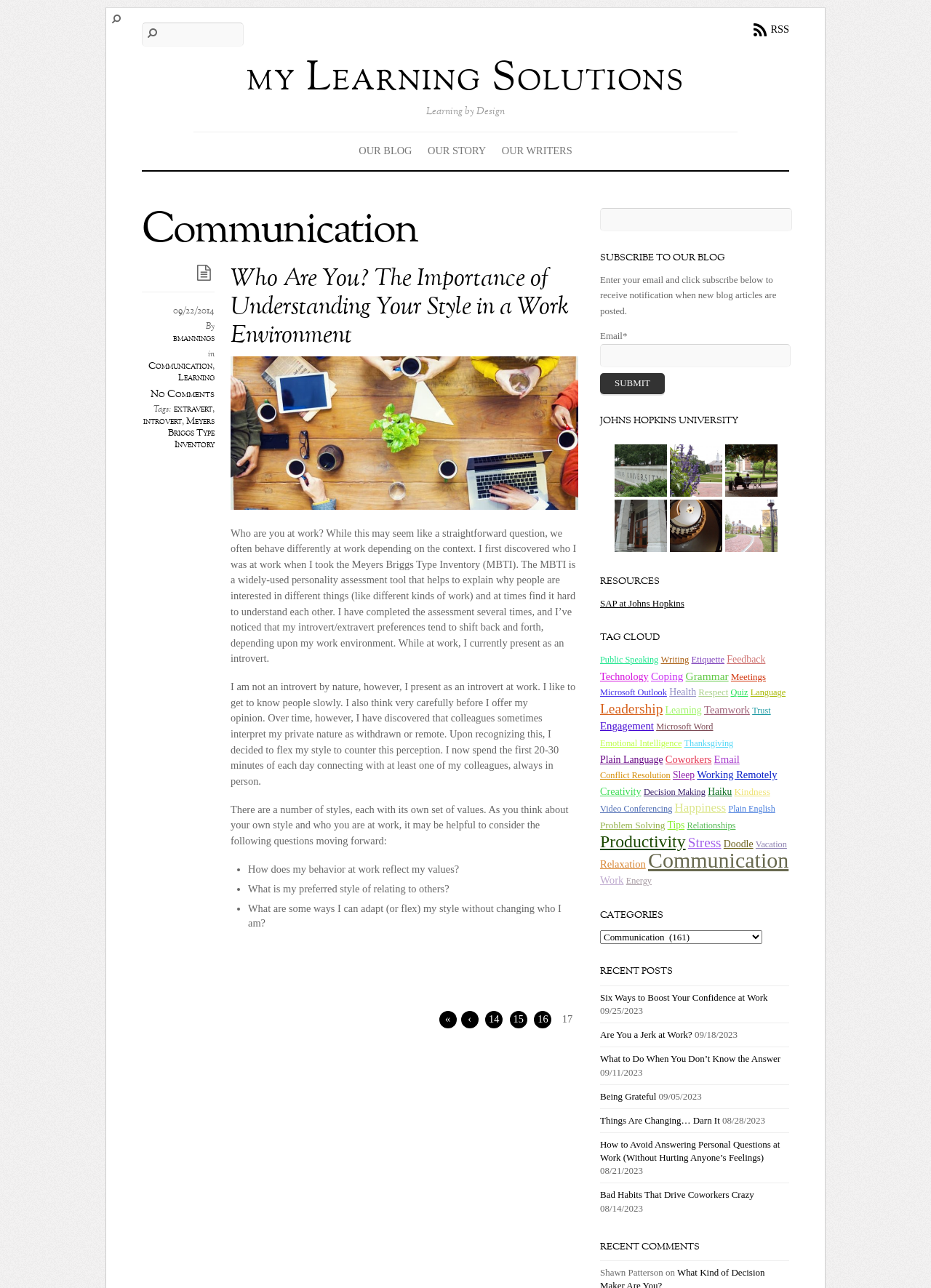How many articles are listed on this page?
Based on the screenshot, provide a one-word or short-phrase response.

1